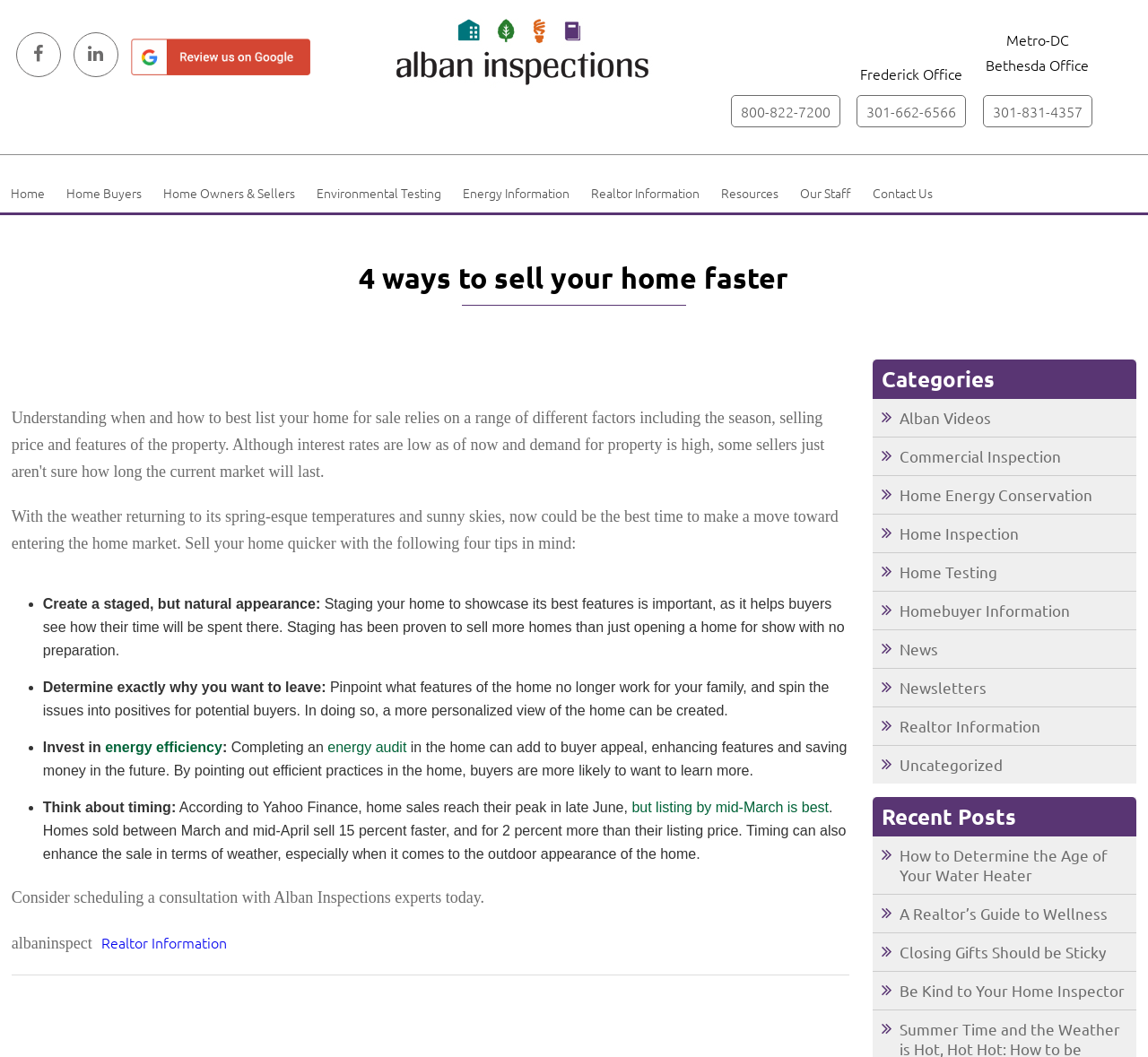Please determine the bounding box coordinates for the element that should be clicked to follow these instructions: "Click the 'Home' link".

[0.0, 0.164, 0.048, 0.201]